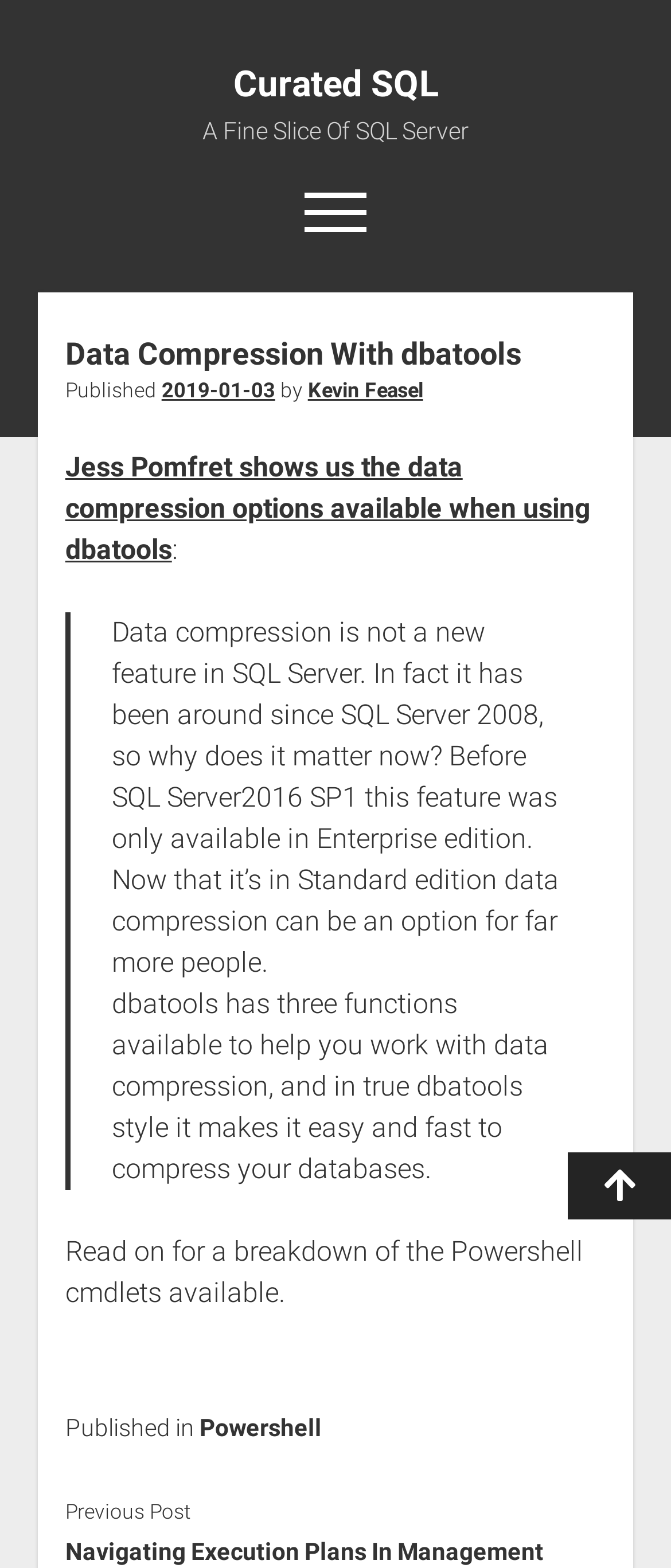Please specify the bounding box coordinates of the region to click in order to perform the following instruction: "Learn about the author".

[0.459, 0.241, 0.631, 0.257]